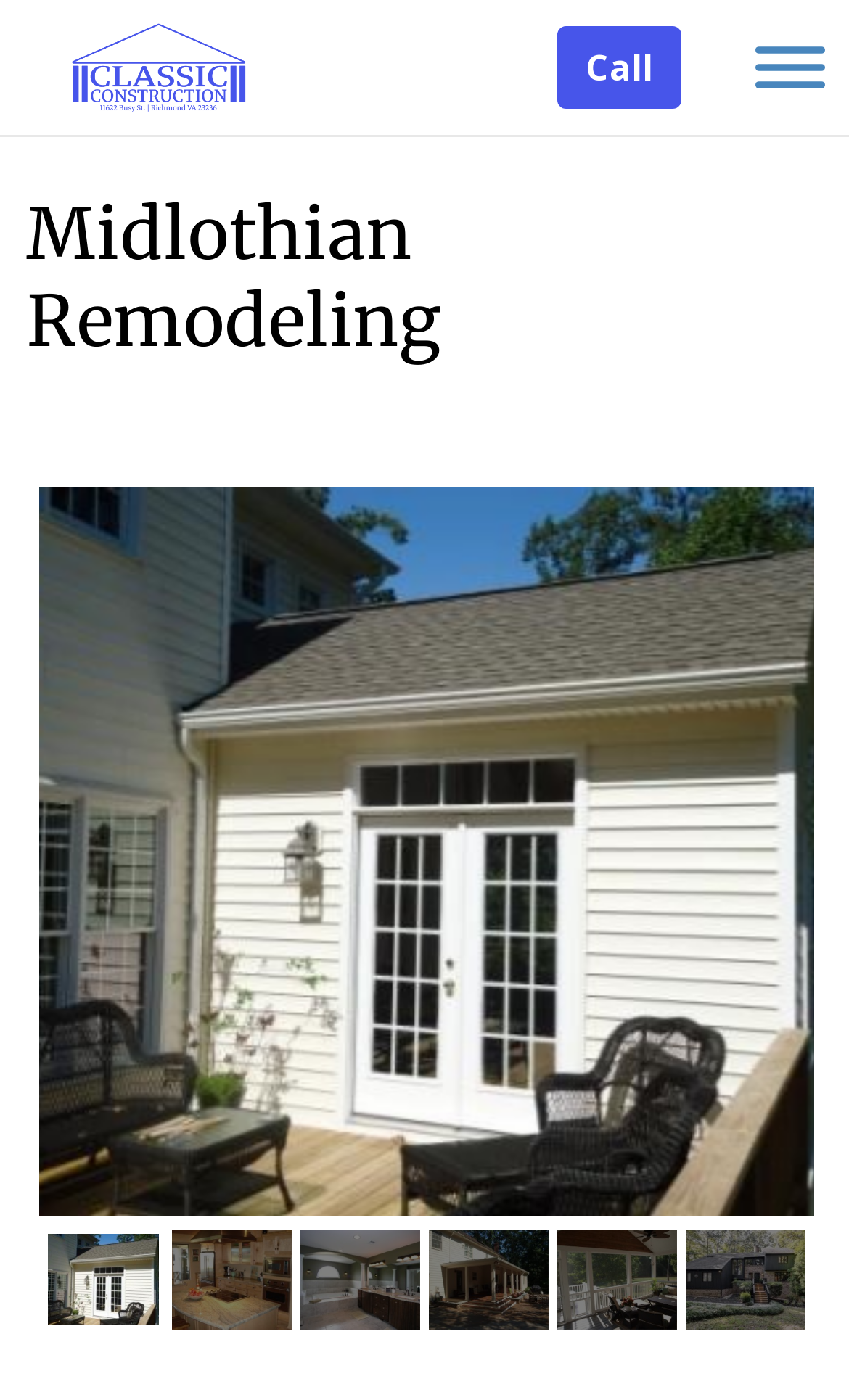What is the logo of the company?
Refer to the image and give a detailed response to the question.

The logo is located at the top left corner of the webpage, and it's an image with a link. Although the OCR text is not available, the element description is 'Logo', which suggests that it's the company's logo.